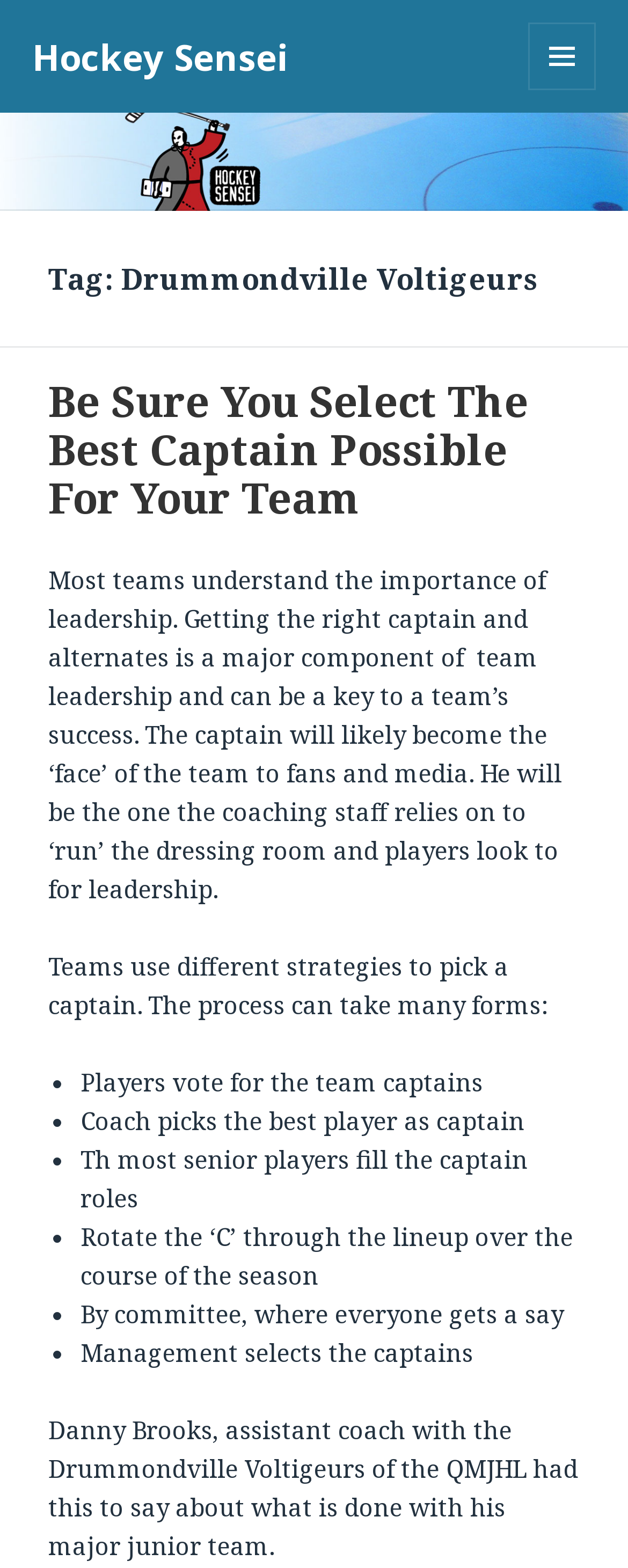Provide the bounding box coordinates of the UI element this sentence describes: "Menu and widgets".

[0.841, 0.014, 0.949, 0.057]